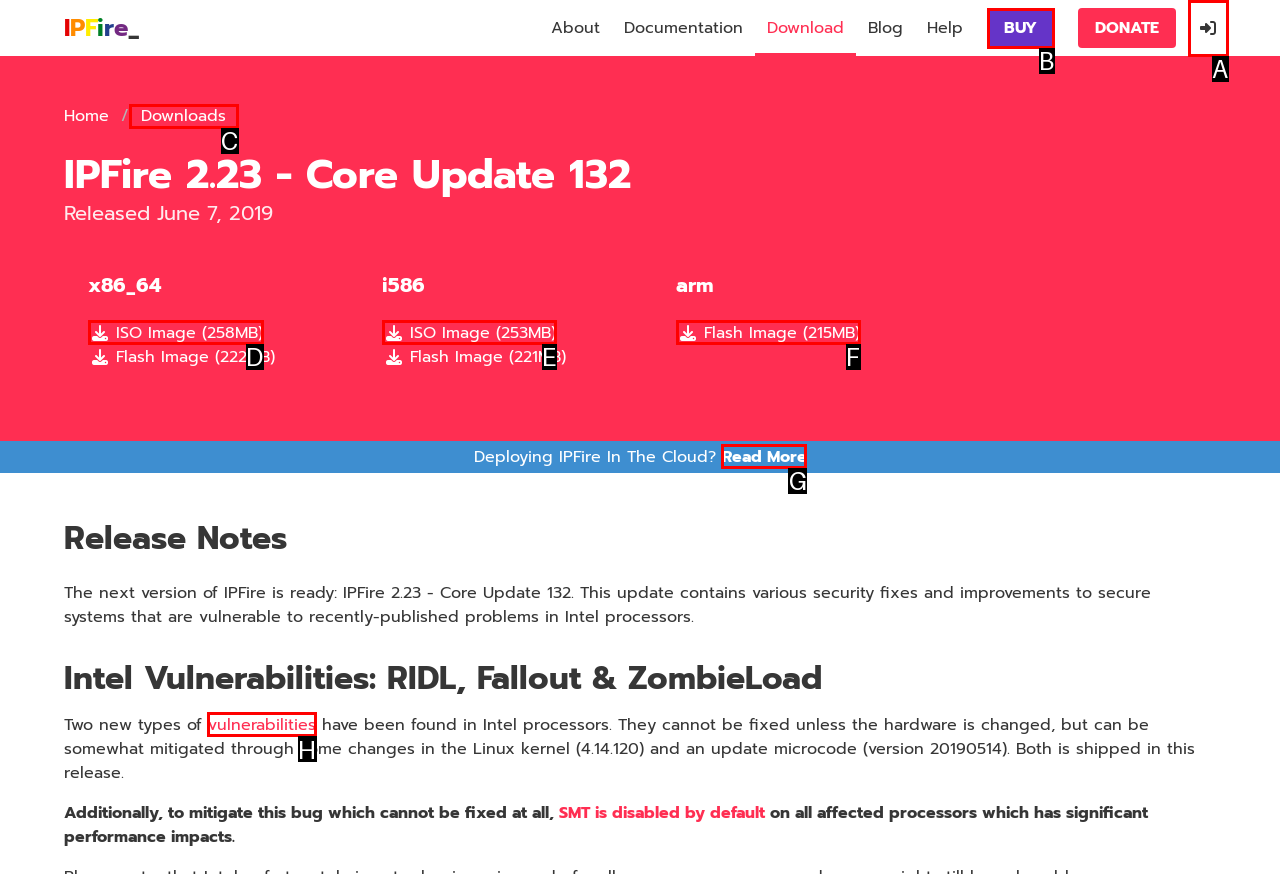What is the letter of the UI element you should click to Click on the 'vulnerabilities' link? Provide the letter directly.

H